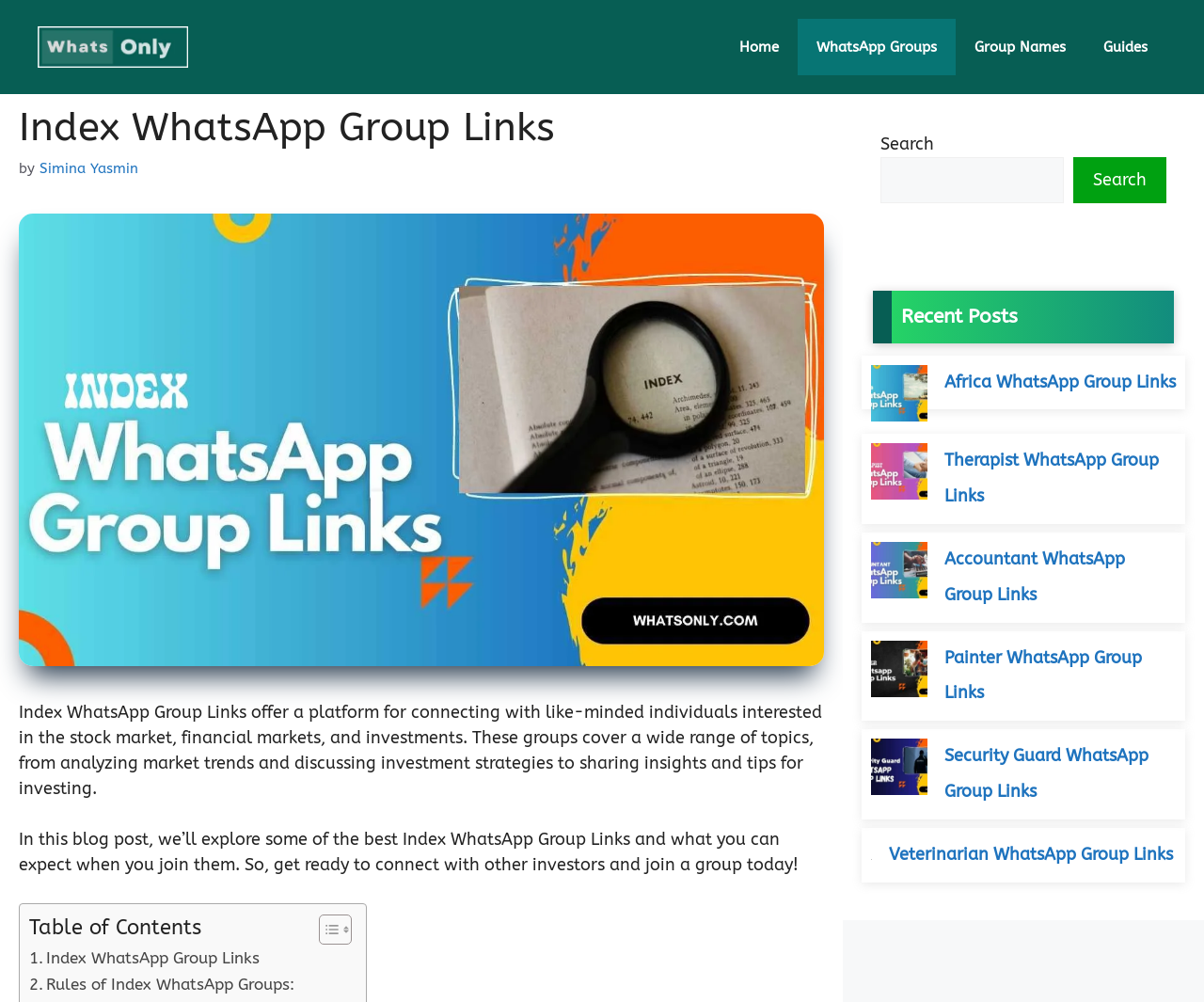Please provide a one-word or phrase answer to the question: 
What is the topic of the first recent post?

Africa WhatsApp Group Links